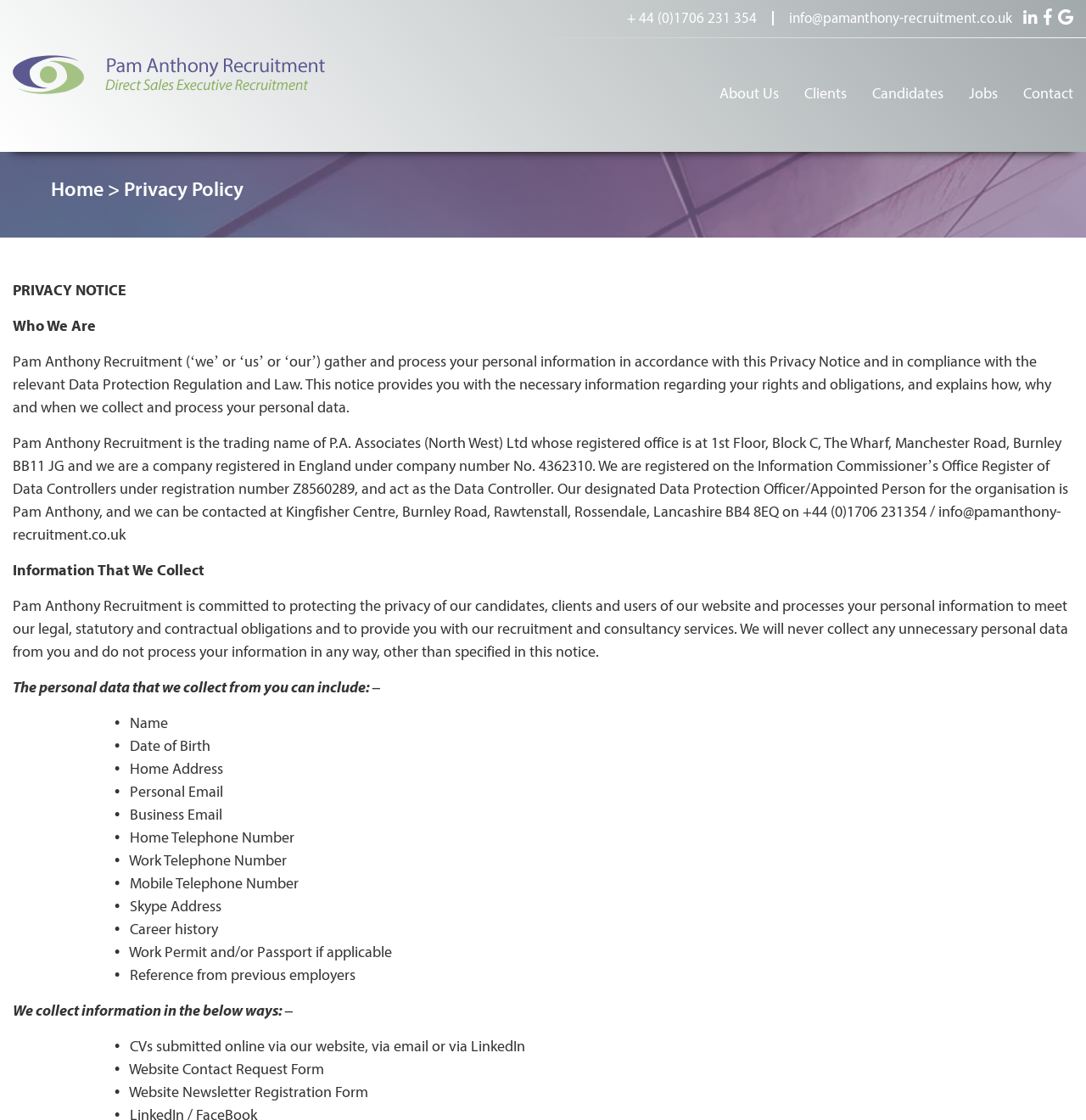What is the registration number of the recruitment agency?
By examining the image, provide a one-word or phrase answer.

No. 4362310